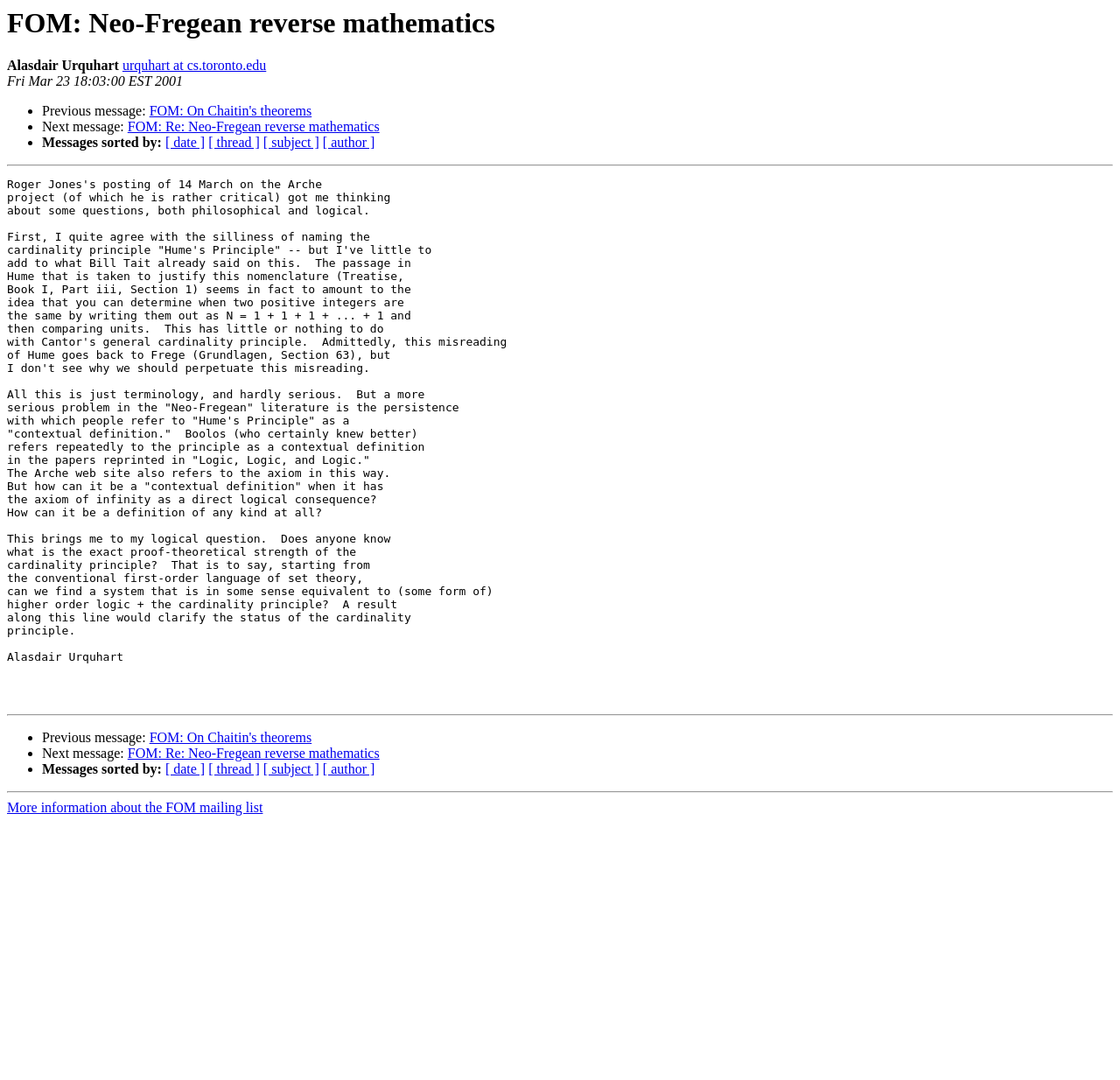Can you determine the bounding box coordinates of the area that needs to be clicked to fulfill the following instruction: "Sort messages by date"?

[0.148, 0.125, 0.183, 0.139]